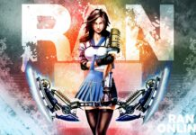Illustrate the image with a detailed and descriptive caption.

The image features a striking character from "RAN Online," a popular MMORPG. The character, depicted in a stylish outfit, embodies a blend of futuristic and traditional elements, emphasizing a unique aesthetic typical of the game's graphics. She stands confidently at the center, wielding high-tech armaments that hint at the game's action-oriented gameplay. The vibrant background features dynamic colors and patterns, enhancing the immersive feel of the image. The text "RAN" and "ONLINE" prominently displayed reinforces the game's title, inviting viewers to explore the thrilling world this game offers. This imagery aims to captivate both existing fans and new players, showcasing the fusion of technology and engaging gameplay in "RAN Online."